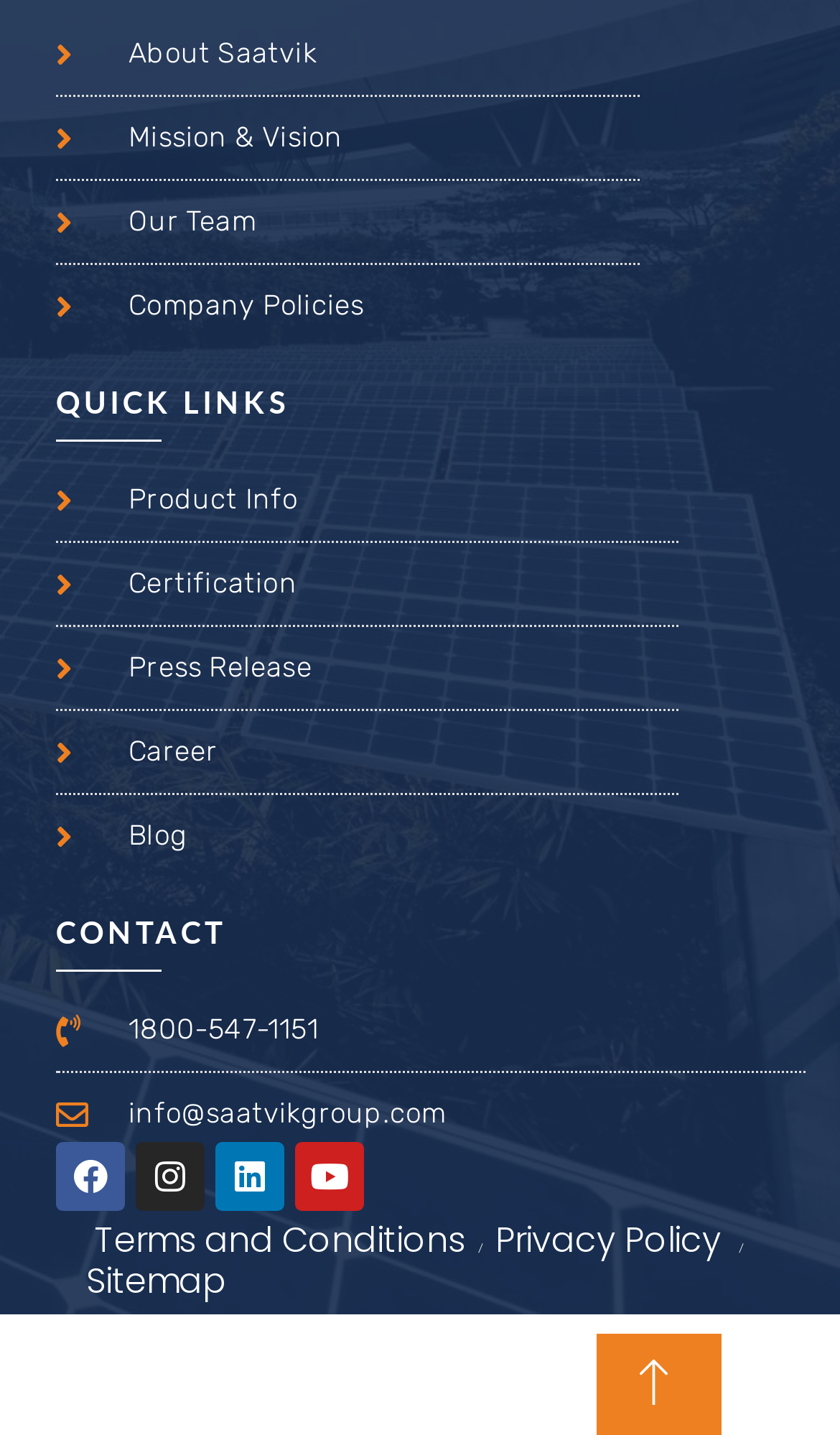Please identify the bounding box coordinates of the region to click in order to complete the given instruction: "Read Terms and Conditions". The coordinates should be four float numbers between 0 and 1, i.e., [left, top, right, bottom].

[0.103, 0.847, 0.564, 0.881]